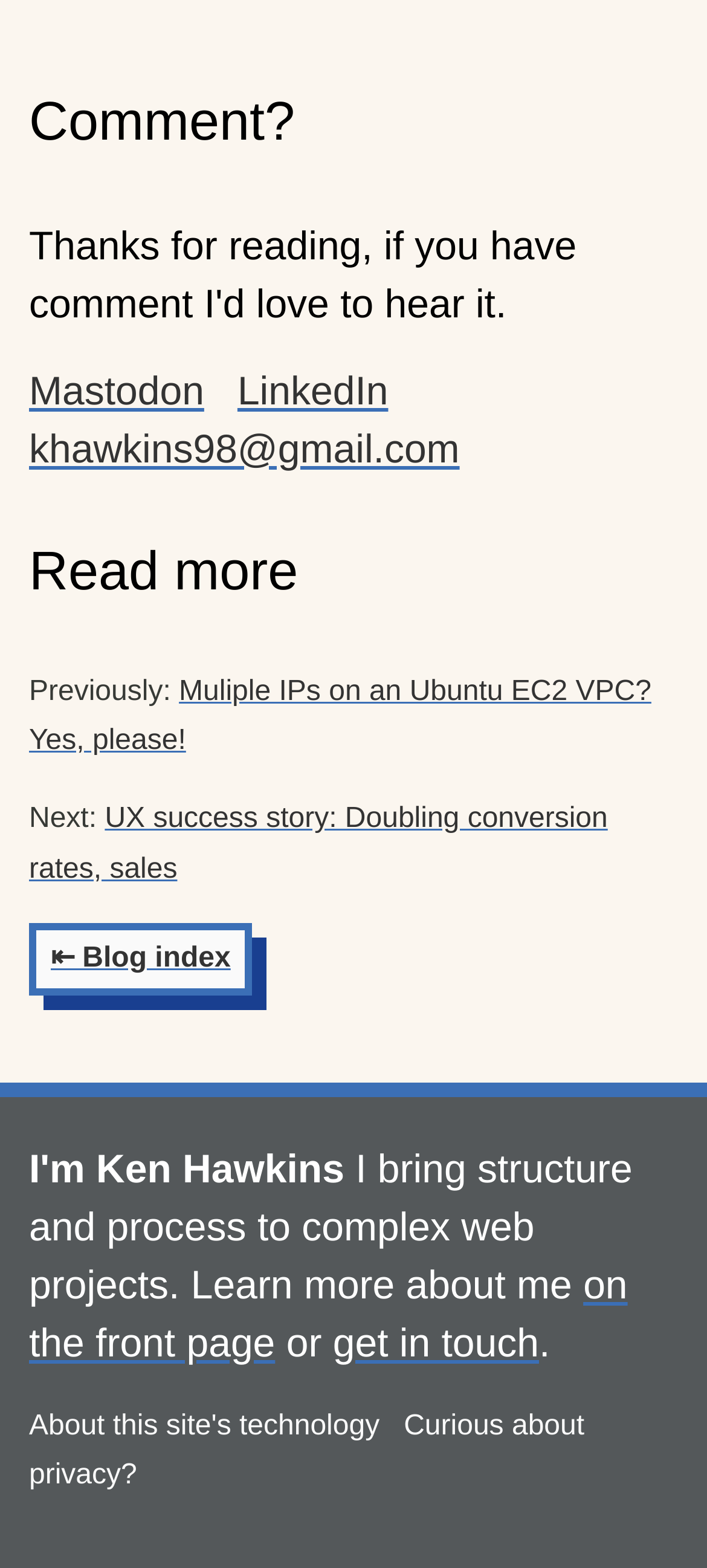Kindly determine the bounding box coordinates for the clickable area to achieve the given instruction: "Click on Mastodon".

[0.041, 0.234, 0.289, 0.263]